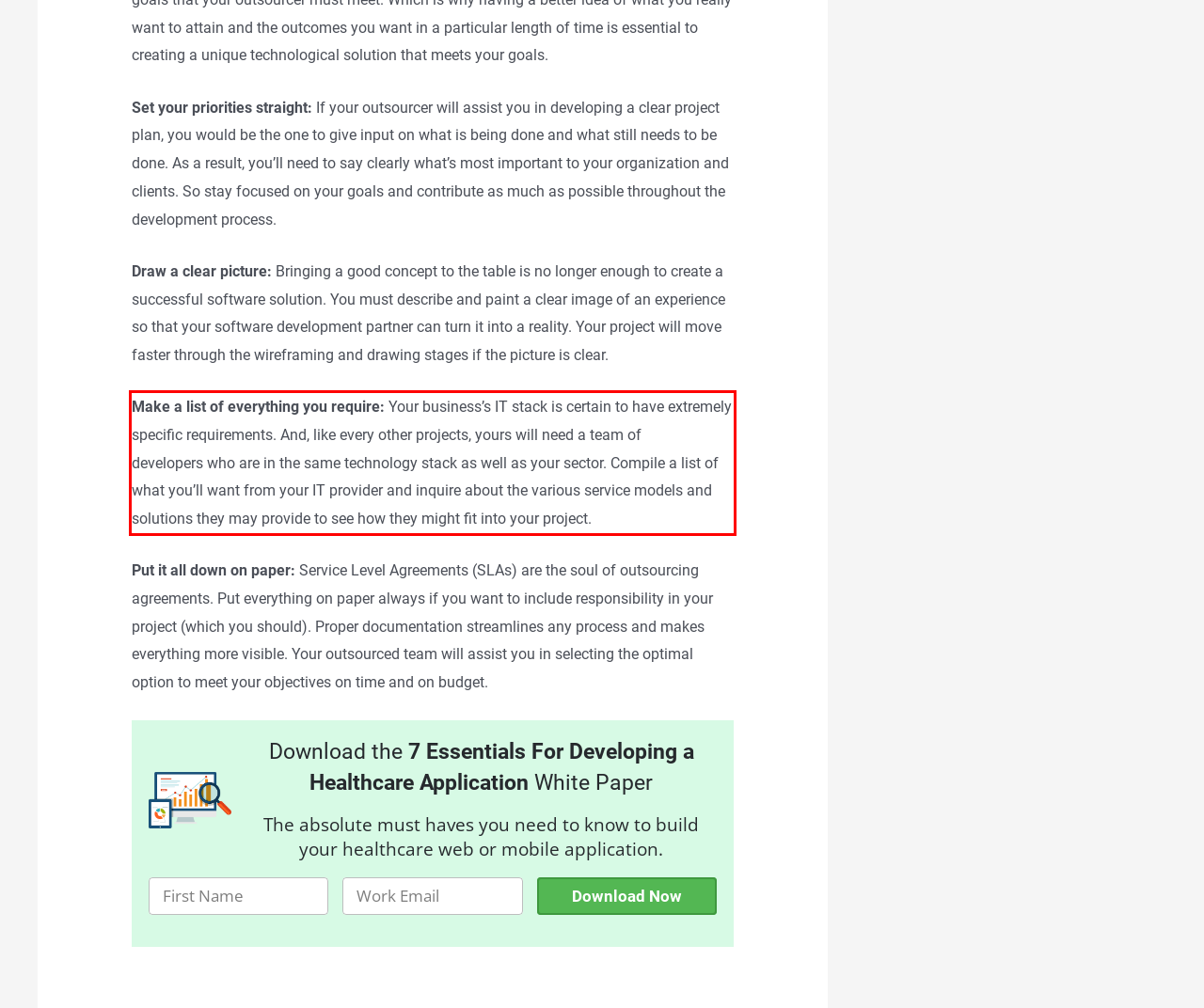In the given screenshot, locate the red bounding box and extract the text content from within it.

Make a list of everything you require: Your business’s IT stack is certain to have extremely specific requirements. And, like every other projects, yours will need a team of developers who are in the same technology stack as well as your sector. Compile a list of what you’ll want from your IT provider and inquire about the various service models and solutions they may provide to see how they might fit into your project.